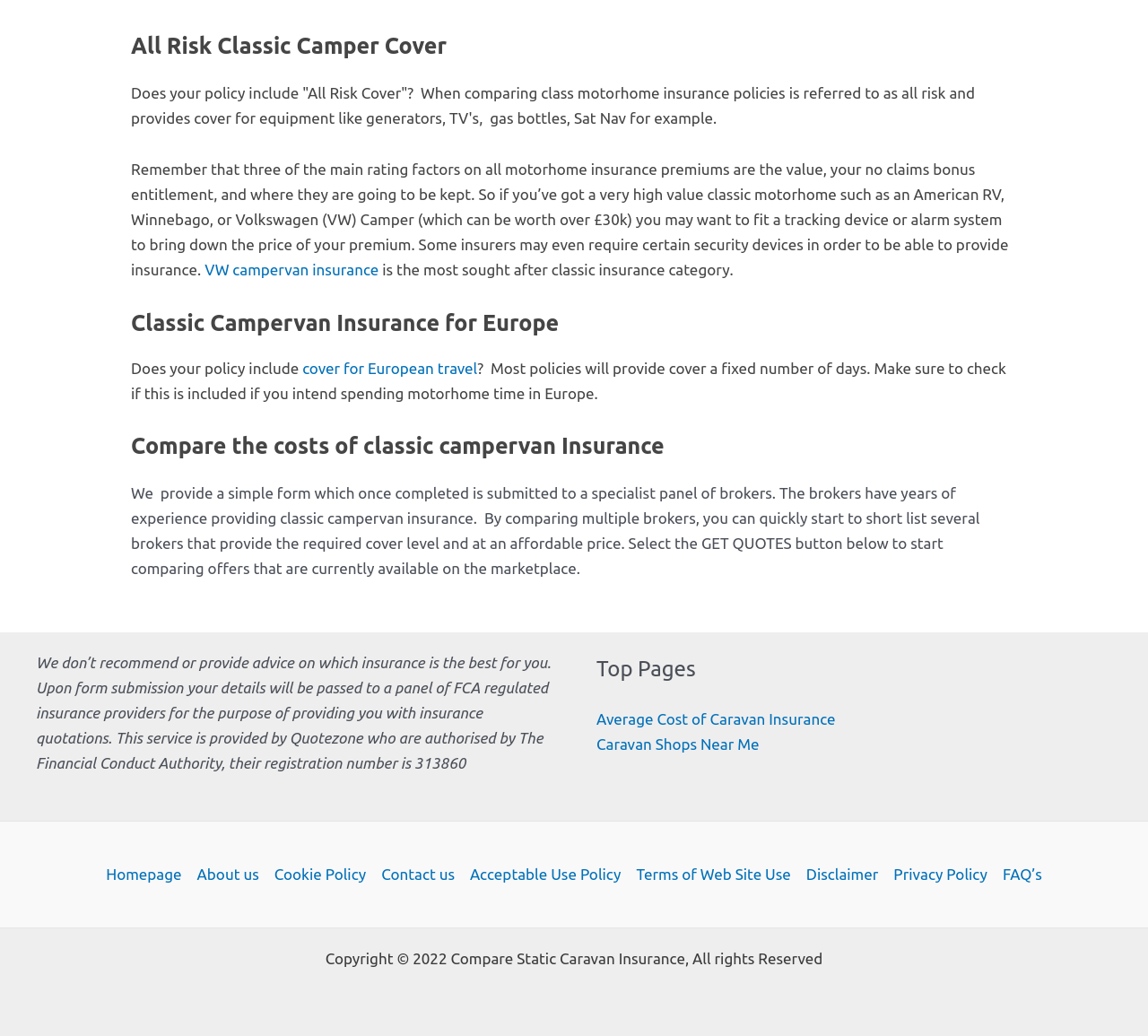Locate the bounding box coordinates of the element to click to perform the following action: 'go to your health'. The coordinates should be given as four float values between 0 and 1, in the form of [left, top, right, bottom].

None